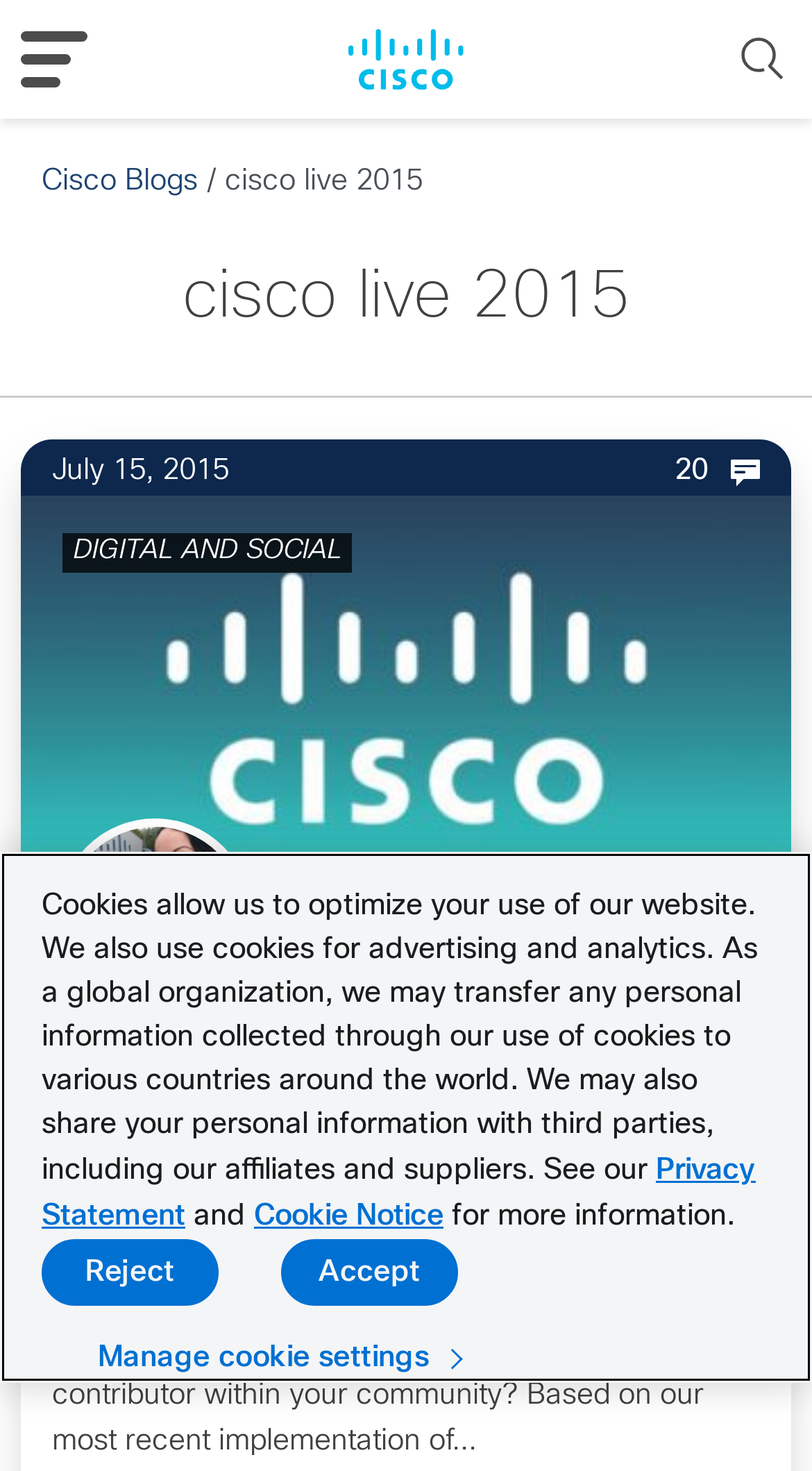Identify the bounding box coordinates of the part that should be clicked to carry out this instruction: "Click the MENU button".

[0.026, 0.021, 0.108, 0.059]